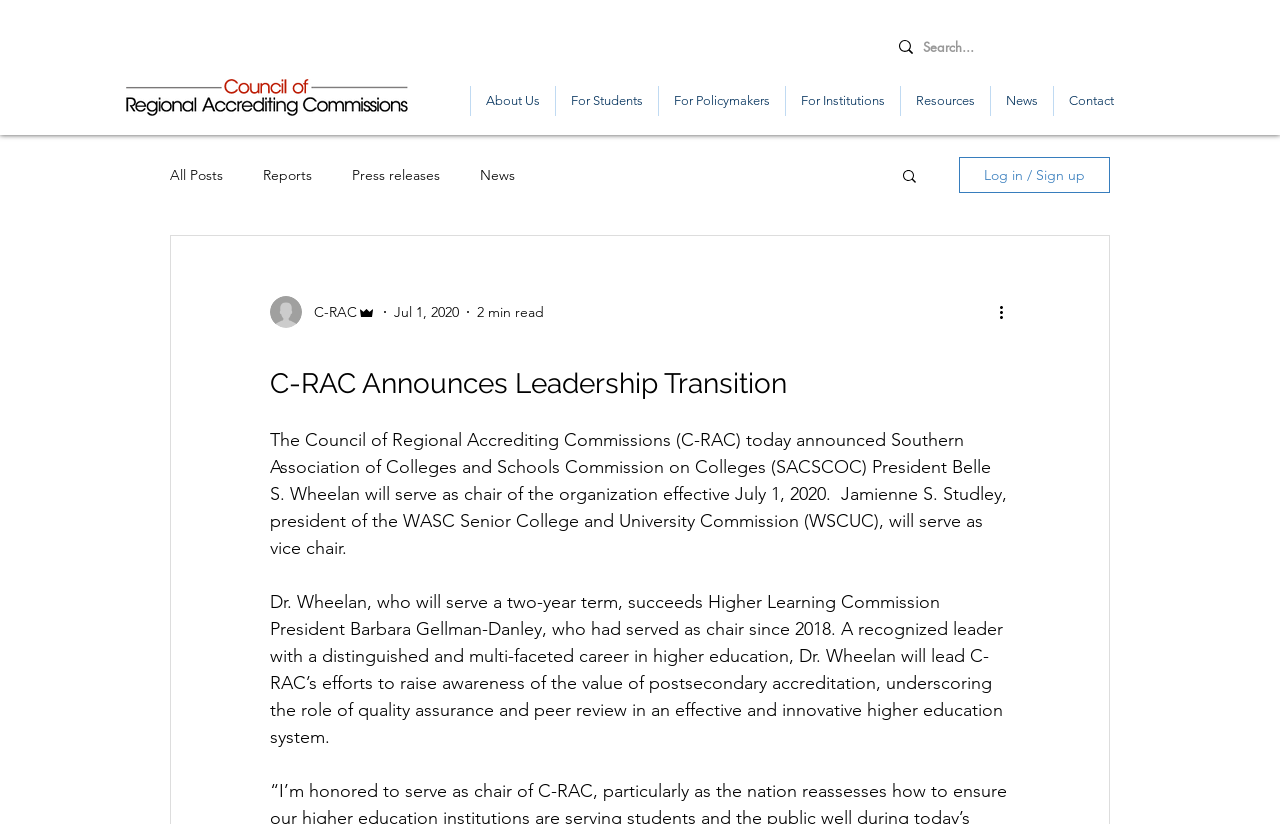What is the date when Dr. Wheelan will start serving as chair? Using the information from the screenshot, answer with a single word or phrase.

July 1, 2020